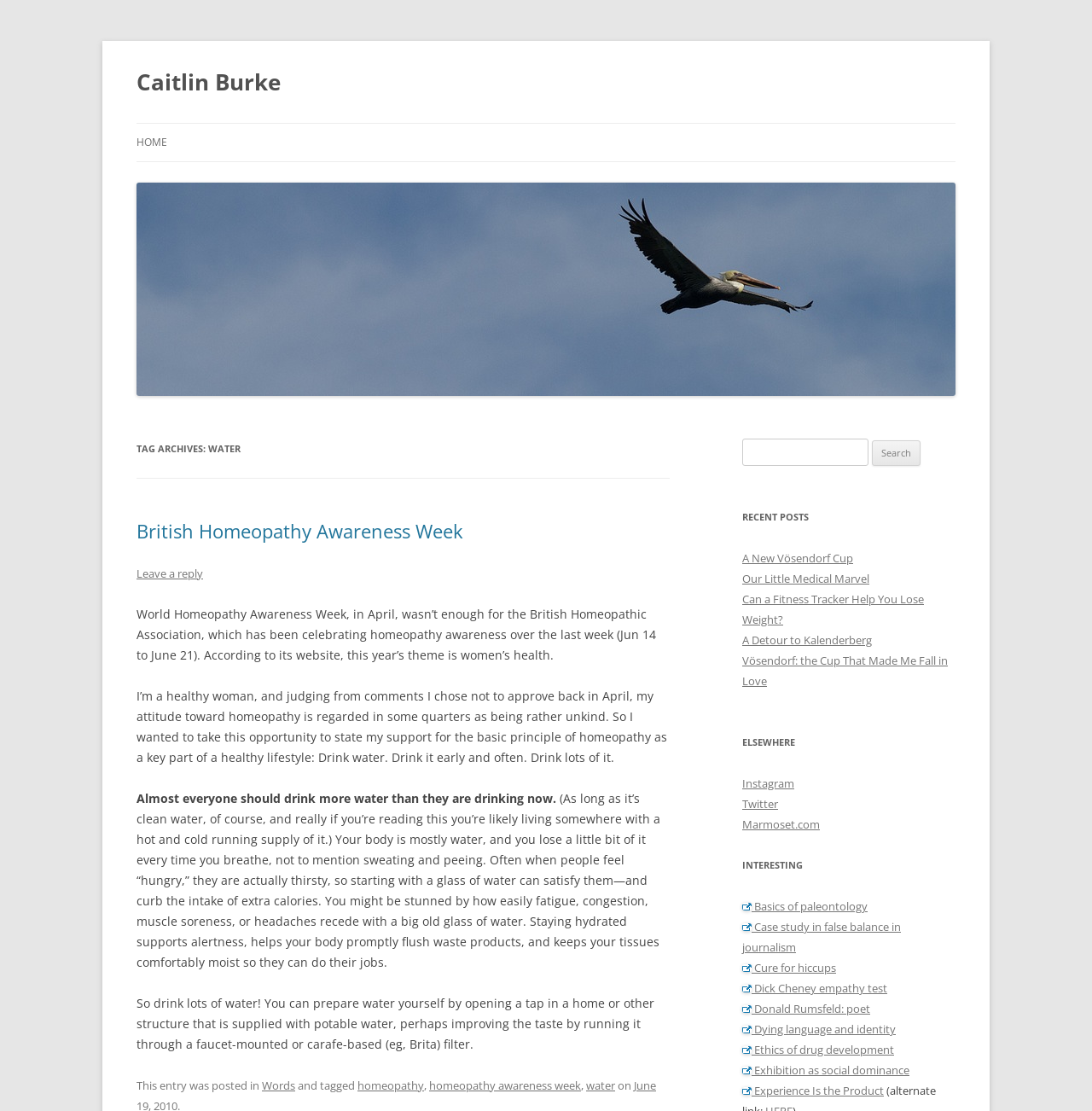Describe the webpage meticulously, covering all significant aspects.

This webpage is a blog post about the importance of drinking water, particularly in relation to homeopathy awareness week. At the top of the page, there is a heading with the title "Caitlin Burke" and a link to the same title. Below this, there is a link to "Skip to content" and another link to "HOME".

The main content of the page is divided into sections. The first section has a heading "TAG ARCHIVES: WATER" and contains a subheading "British Homeopathy Awareness Week". Below this, there is a link to the same title and a paragraph of text discussing the awareness week. The text is followed by several paragraphs discussing the importance of drinking water, including its benefits for overall health and how it can help with fatigue, congestion, and muscle soreness.

To the right of the main content, there is a search bar with a label "Search for:" and a button to submit the search. Below this, there is a section with the heading "RECENT POSTS" and a list of links to other blog posts. Further down, there is a section with the heading "ELSEWHERE" and links to the author's social media profiles.

At the bottom of the page, there is a section with the heading "INTERESTING" and a list of links to other articles or resources, each accompanied by a small image. These links appear to be related to various topics, including paleontology, journalism, and ethics.

Overall, the webpage has a simple and clean layout, with a focus on the main content of the blog post and easy access to other related resources and links.